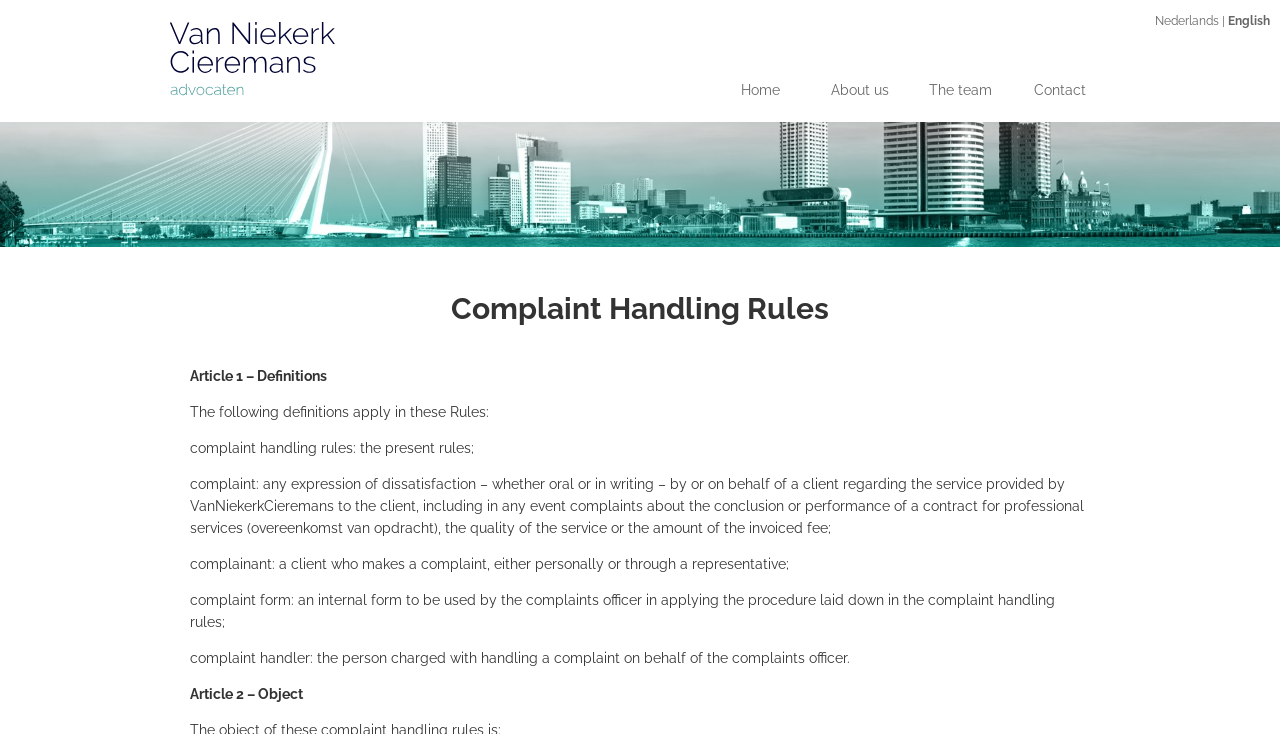Determine the bounding box coordinates (top-left x, top-left y, bottom-right x, bottom-right y) of the UI element described in the following text: Contact

[0.789, 0.0, 0.867, 0.166]